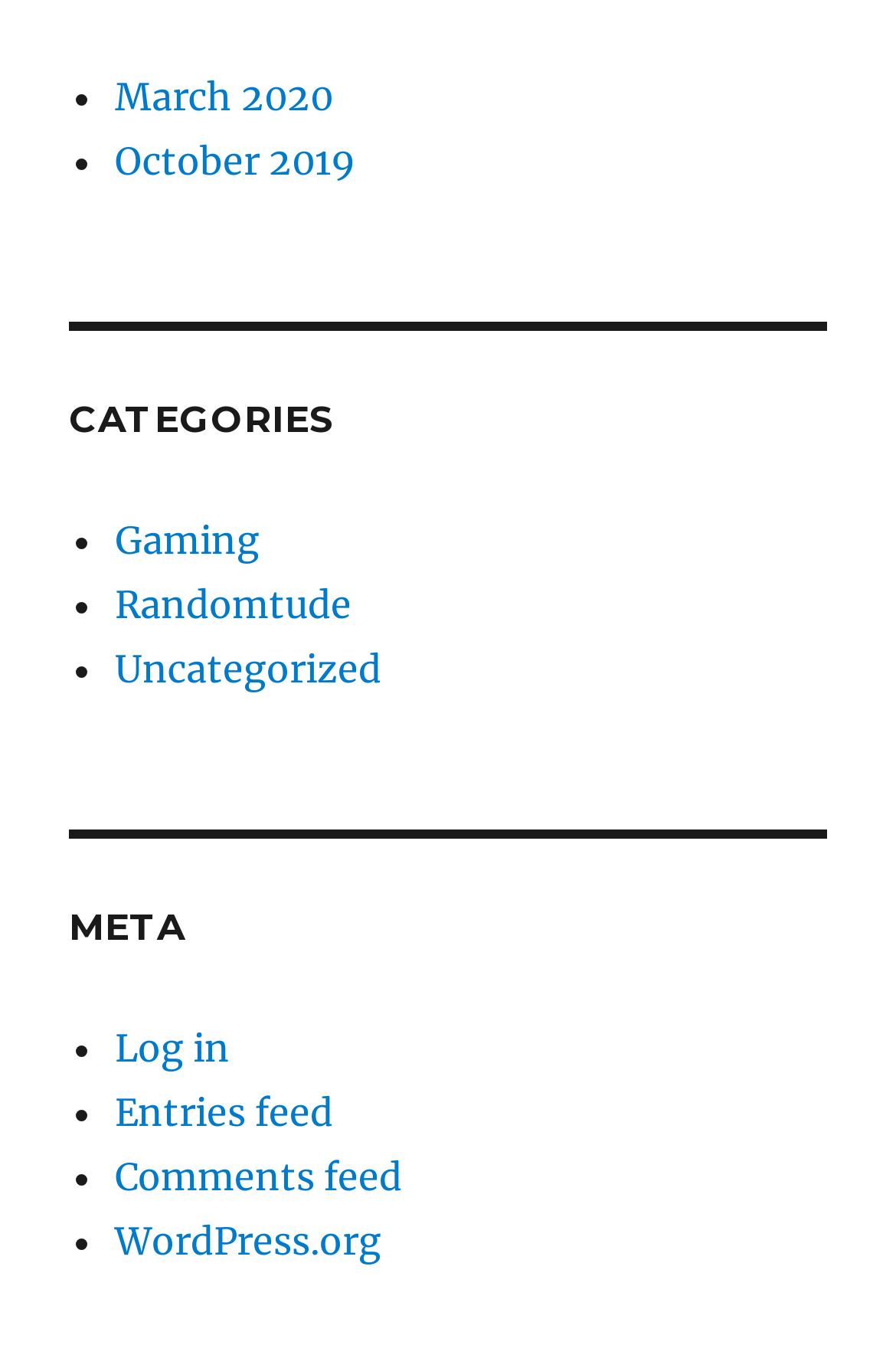Identify the bounding box coordinates of the clickable region necessary to fulfill the following instruction: "View Entries feed". The bounding box coordinates should be four float numbers between 0 and 1, i.e., [left, top, right, bottom].

[0.128, 0.802, 0.372, 0.836]